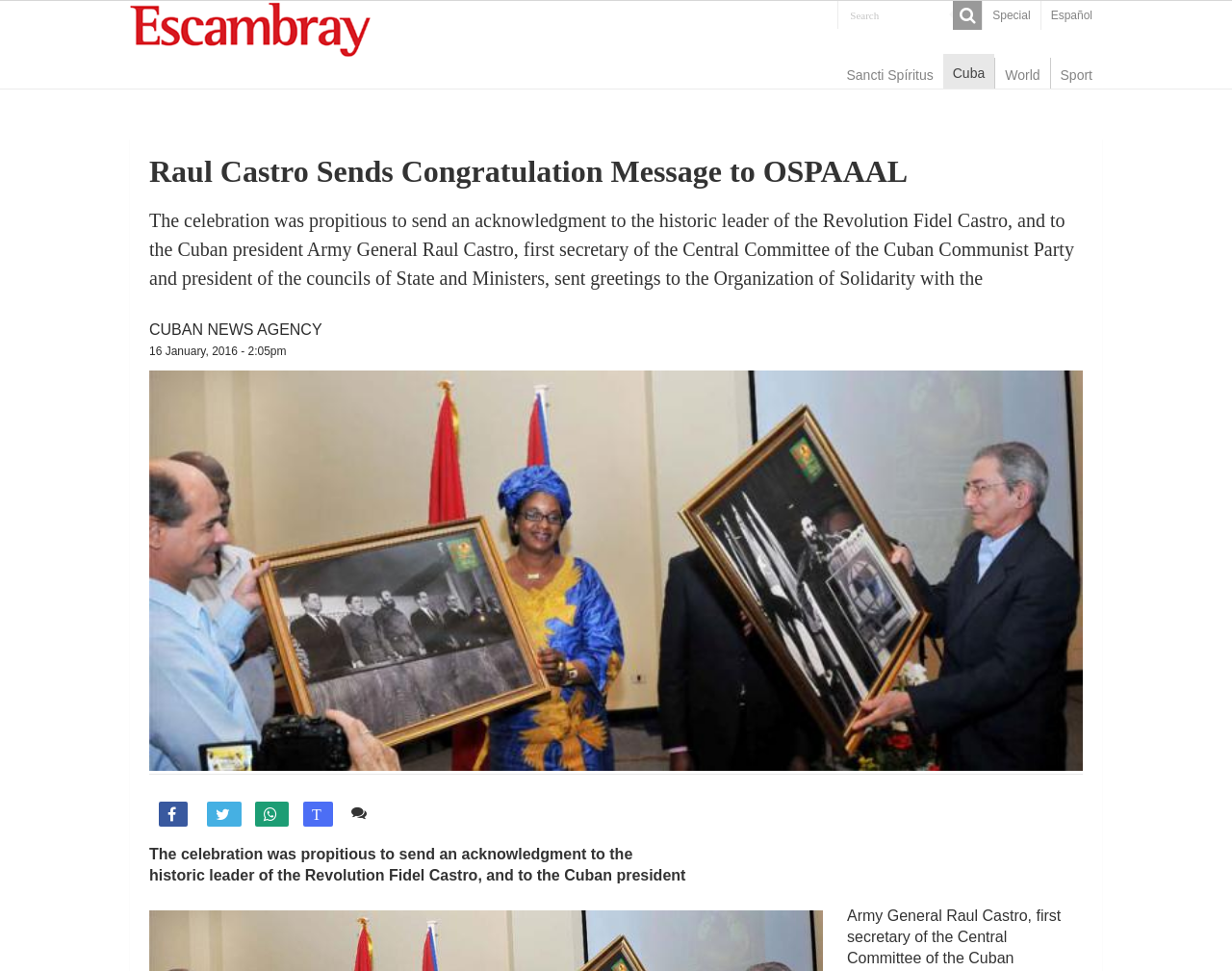Illustrate the webpage with a detailed description.

The webpage appears to be a news article page. At the top, there are several links, including "Special", "Español", and a search button with a textbox labeled "Search". 

Below these links, there is a heading "Escambray" with an image and a link to "Escambray". 

To the right of the "Escambray" heading, there are several links, including "Sancti Spíritus", "Cuba", "World", and "Sport". 

The main content of the page is a news article with a heading "Raul Castro Sends Congratulation Message to OSPAAAL". The article text is divided into several paragraphs, describing the celebration and the congratulation message sent by Raul Castro to the Organization of Solidarity with the People of Africa, Asia and Latin America (OSPAAAL). 

There are also several links and icons within the article, including a link to "CUBAN NEWS AGENCY", a date "16 January, 2016 - 2:05pm", and several social media sharing icons. 

At the bottom of the article, there are more links, including "Comente" and a few more lines of text summarizing the article.